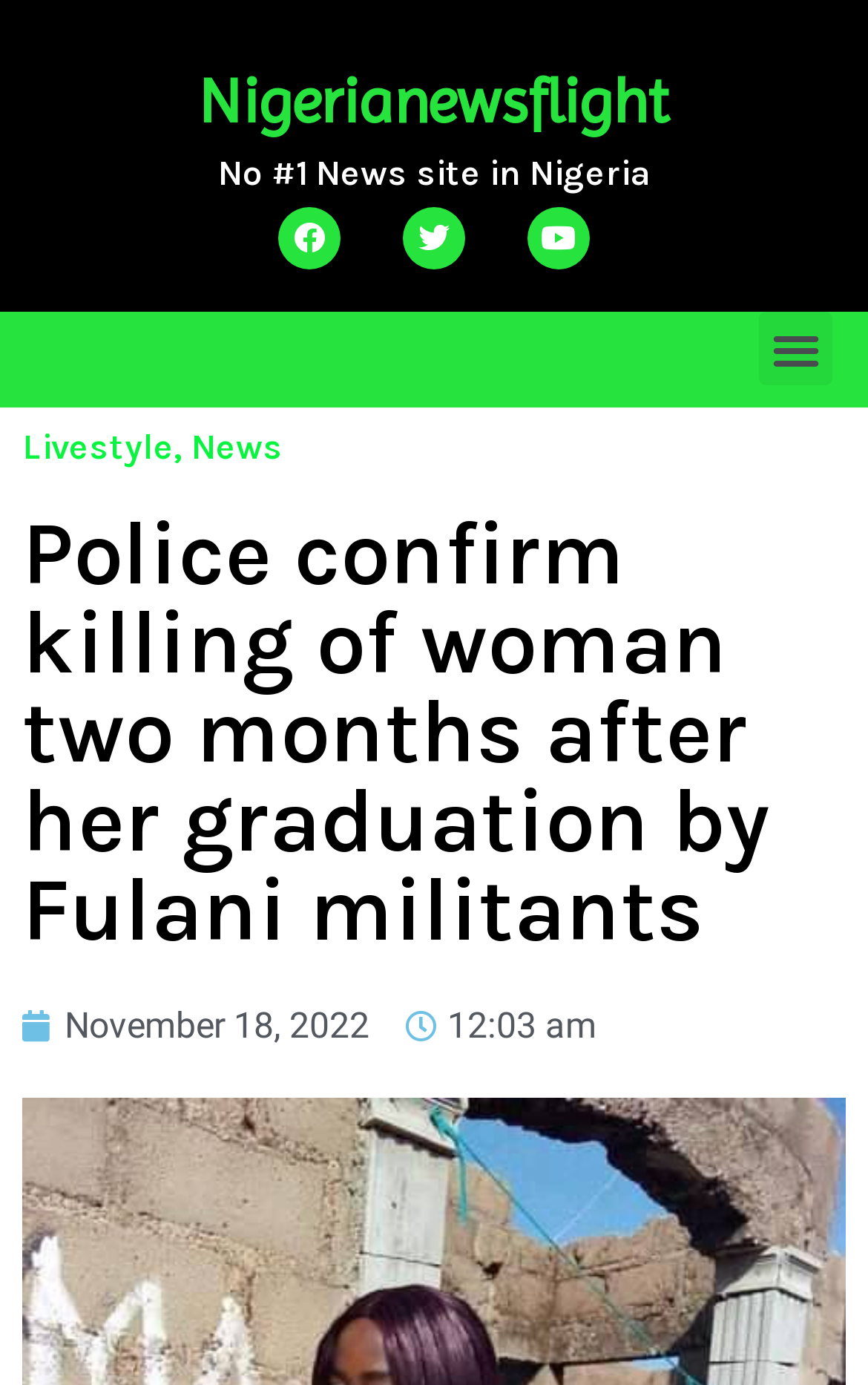Provide a thorough description of this webpage.

The webpage appears to be a news article page, with a prominent heading "Police confirm killing of woman two months after her graduation by Fulani militants" located at the top center of the page. Below this heading, there is a link to the publication date "November 18, 2022" on the top left, accompanied by the time "12:03 am" slightly to its right.

At the top of the page, there is a navigation section with a heading "Nigerianewsflight" on the top left, which is also a link. To its right, there is a tagline "No #1 News site in Nigeria". On the top right, there is a button labeled "Menu Toggle" which is not expanded.

Below the navigation section, there is a secondary navigation menu with two links, "Livestyle" and "News", located on the top left of the page. The main content of the news article is not explicitly described in the accessibility tree, but it is likely to be located below the heading and navigation sections, taking up the majority of the page's content area.

There are no images mentioned in the accessibility tree, but it is possible that they may be present in the main content area of the news article.